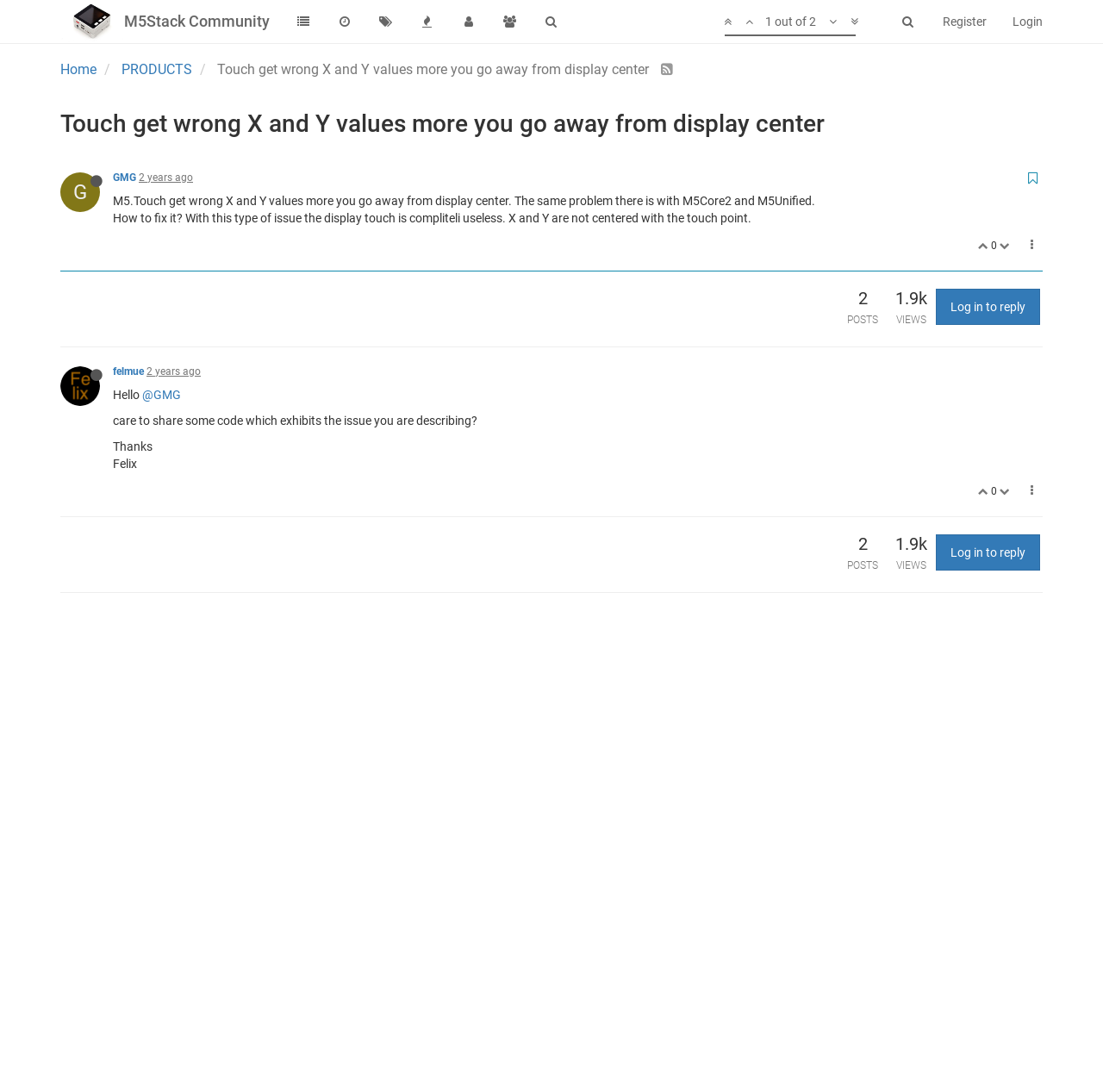Given the content of the image, can you provide a detailed answer to the question?
How many replies can I see on this page?

I counted the number of usernames and corresponding replies on this page and found two of them. Therefore, I can see two replies on this page.